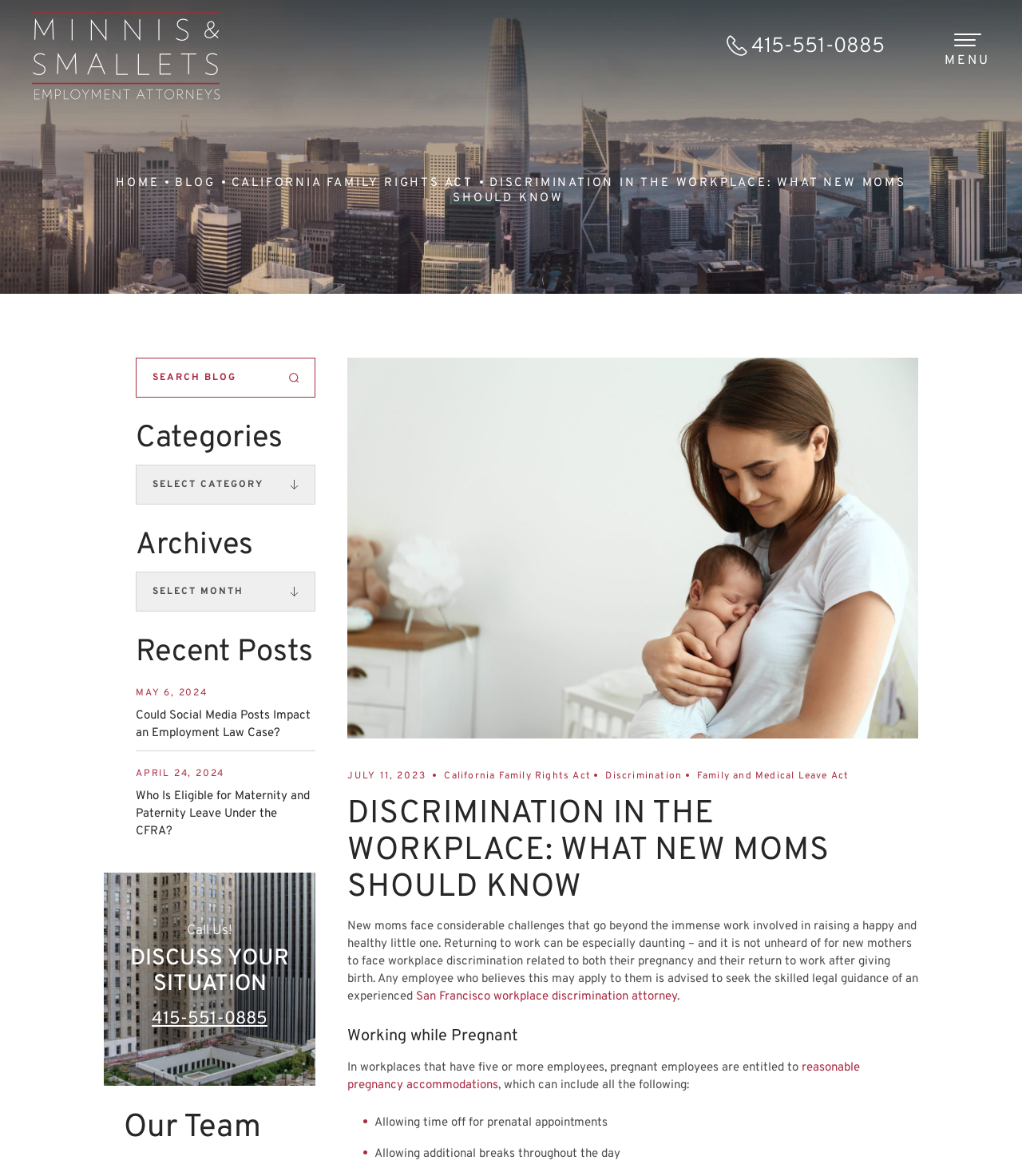What is the name of the law firm?
Provide a well-explained and detailed answer to the question.

The name of the law firm can be found in the top-left corner of the webpage, where it is written as 'Minnis & Smallets LLP' next to the image of the law firm's logo.